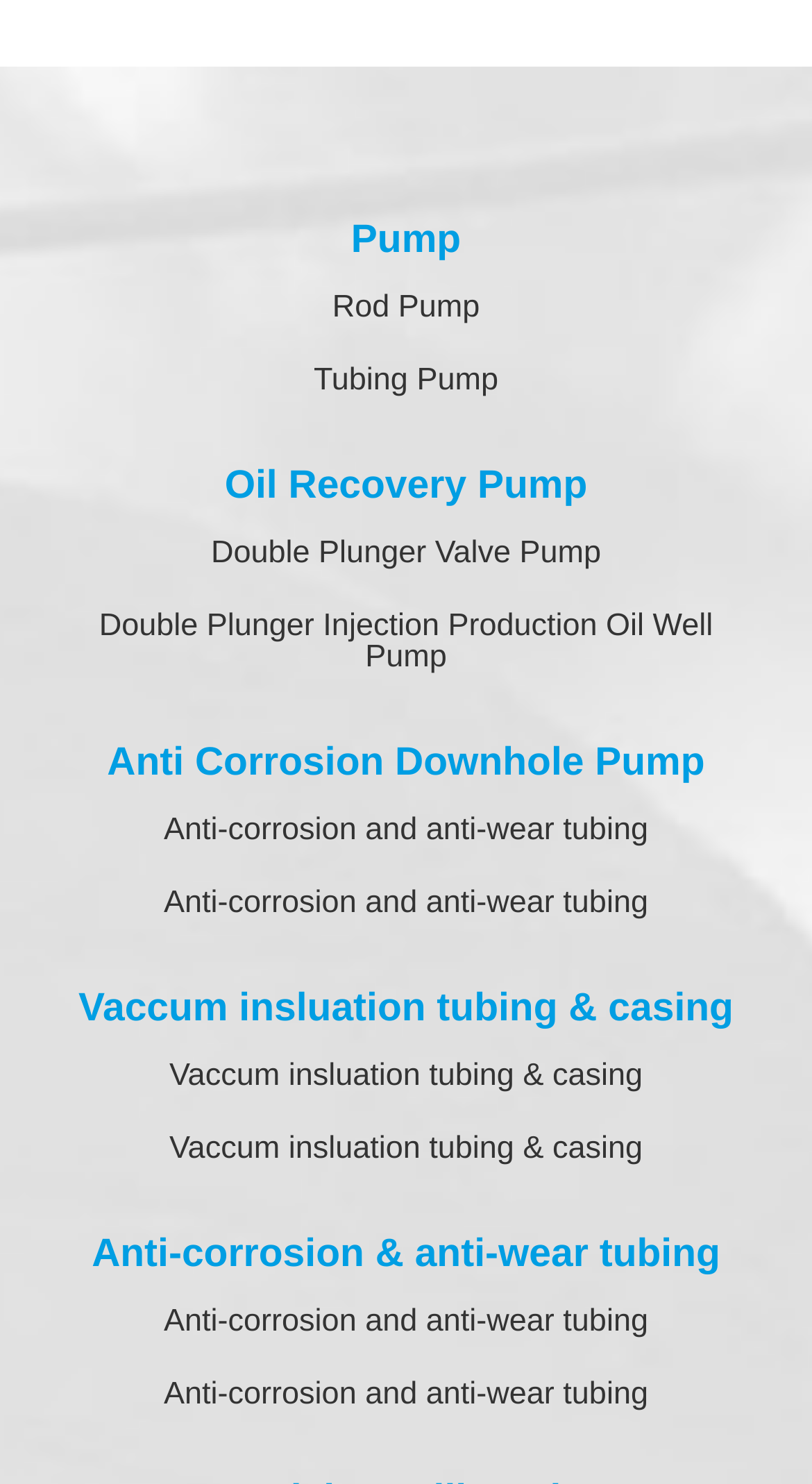Find the UI element described as: "Tubing Pump" and predict its bounding box coordinates. Ensure the coordinates are four float numbers between 0 and 1, [left, top, right, bottom].

[0.09, 0.231, 0.91, 0.281]